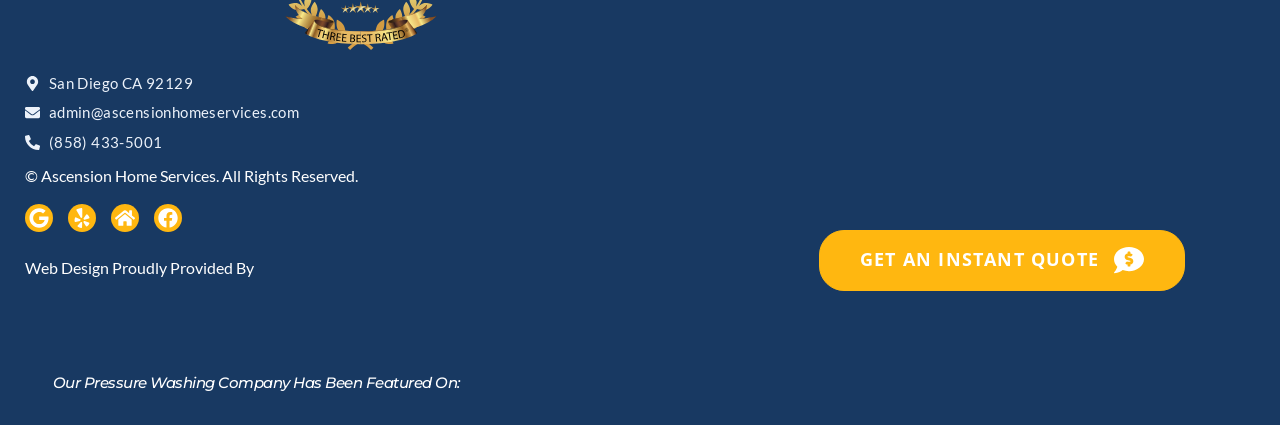Can you provide the bounding box coordinates for the element that should be clicked to implement the instruction: "Read NEWS"?

None